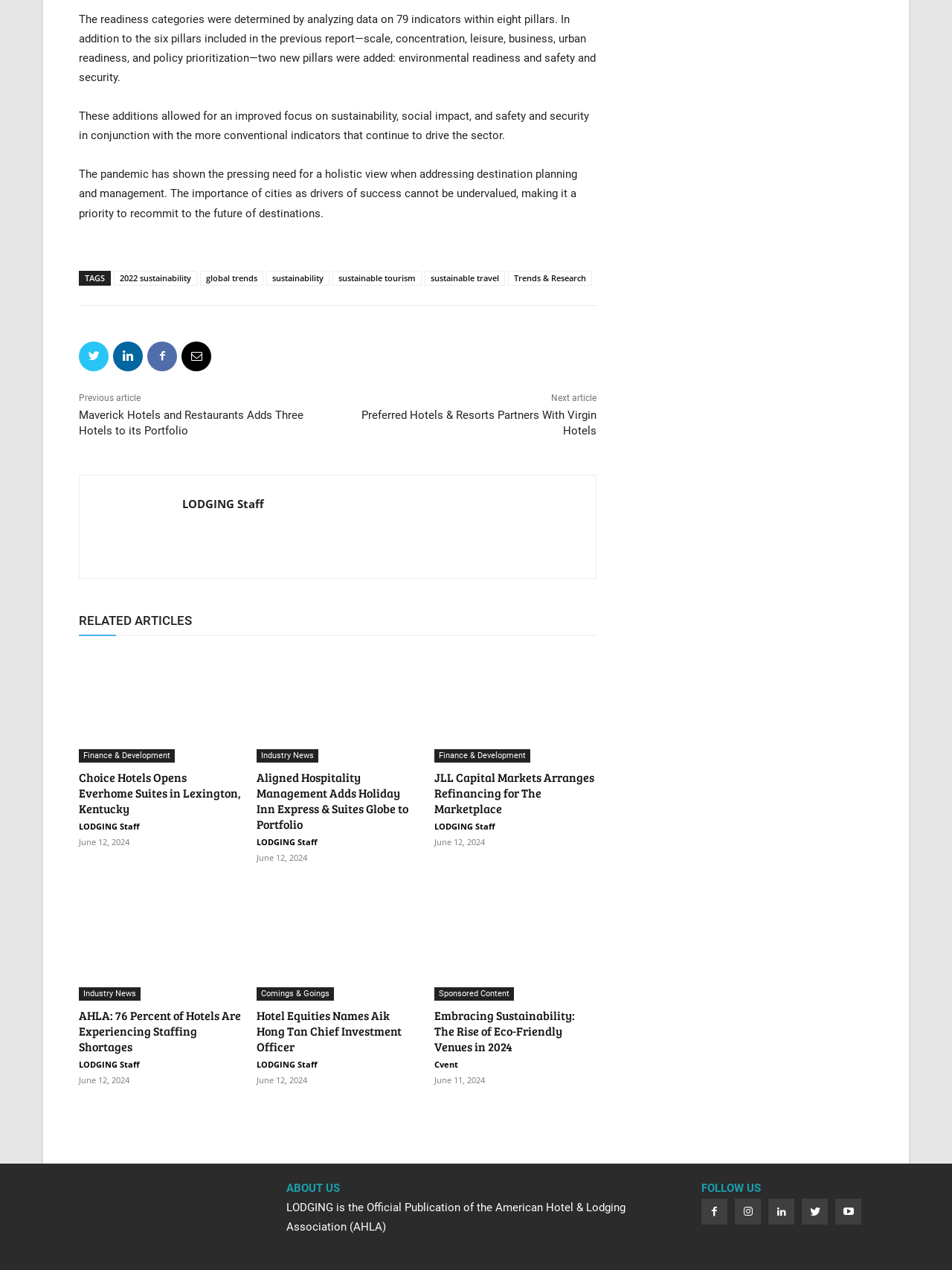What is the name of the association that LODGING is the official publication of?
Kindly offer a detailed explanation using the data available in the image.

The webpage has a paragraph that mentions 'LODGING is the Official Publication of the American Hotel & Lodging Association (AHLA)', which suggests that AHLA is the association that LODGING is the official publication of.